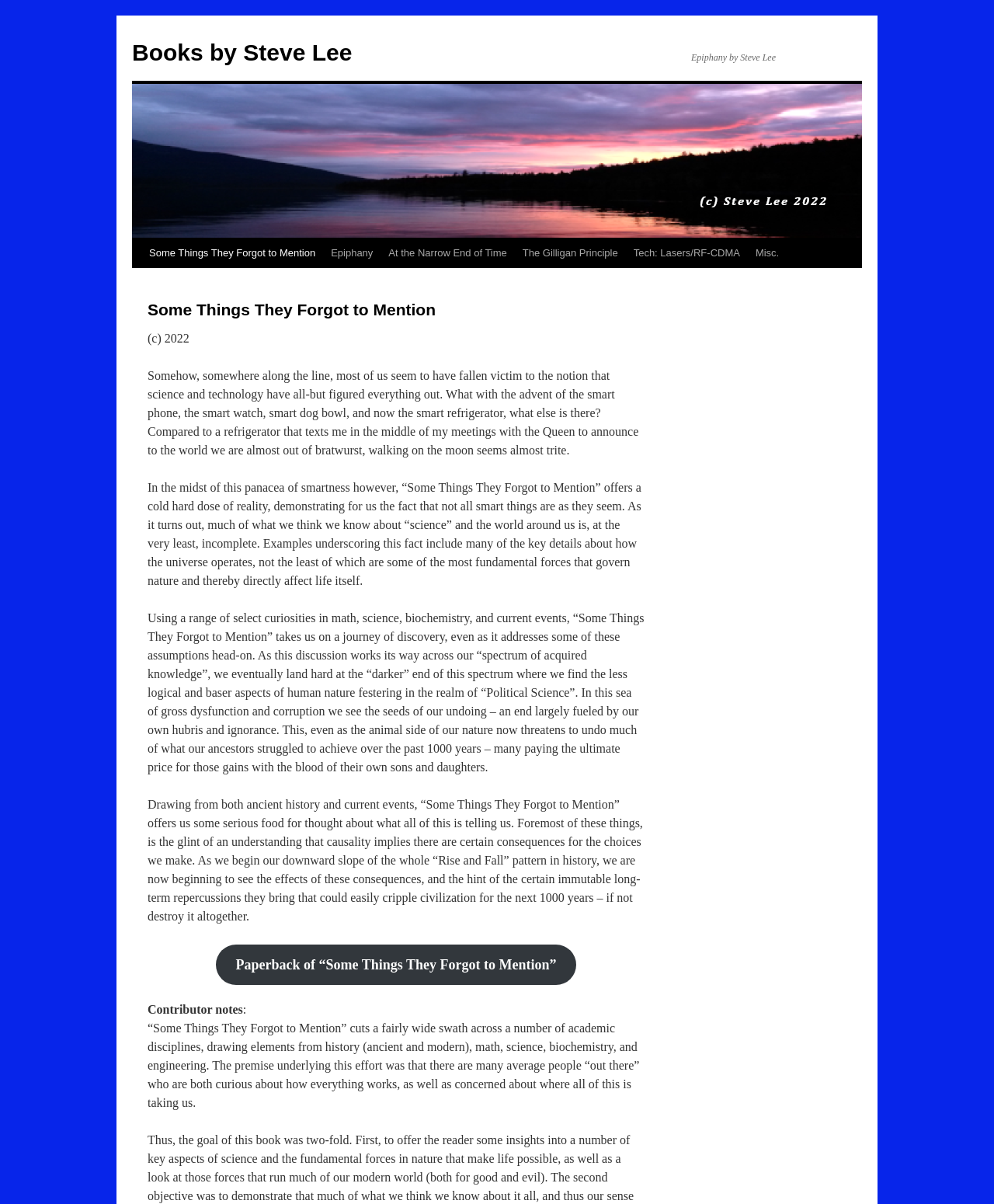What disciplines are covered in the book?
Kindly offer a comprehensive and detailed response to the question.

The text mentions that the book 'cuts a fairly wide swath across a number of academic disciplines, drawing elements from history (ancient and modern), math, science, biochemistry, and engineering'.